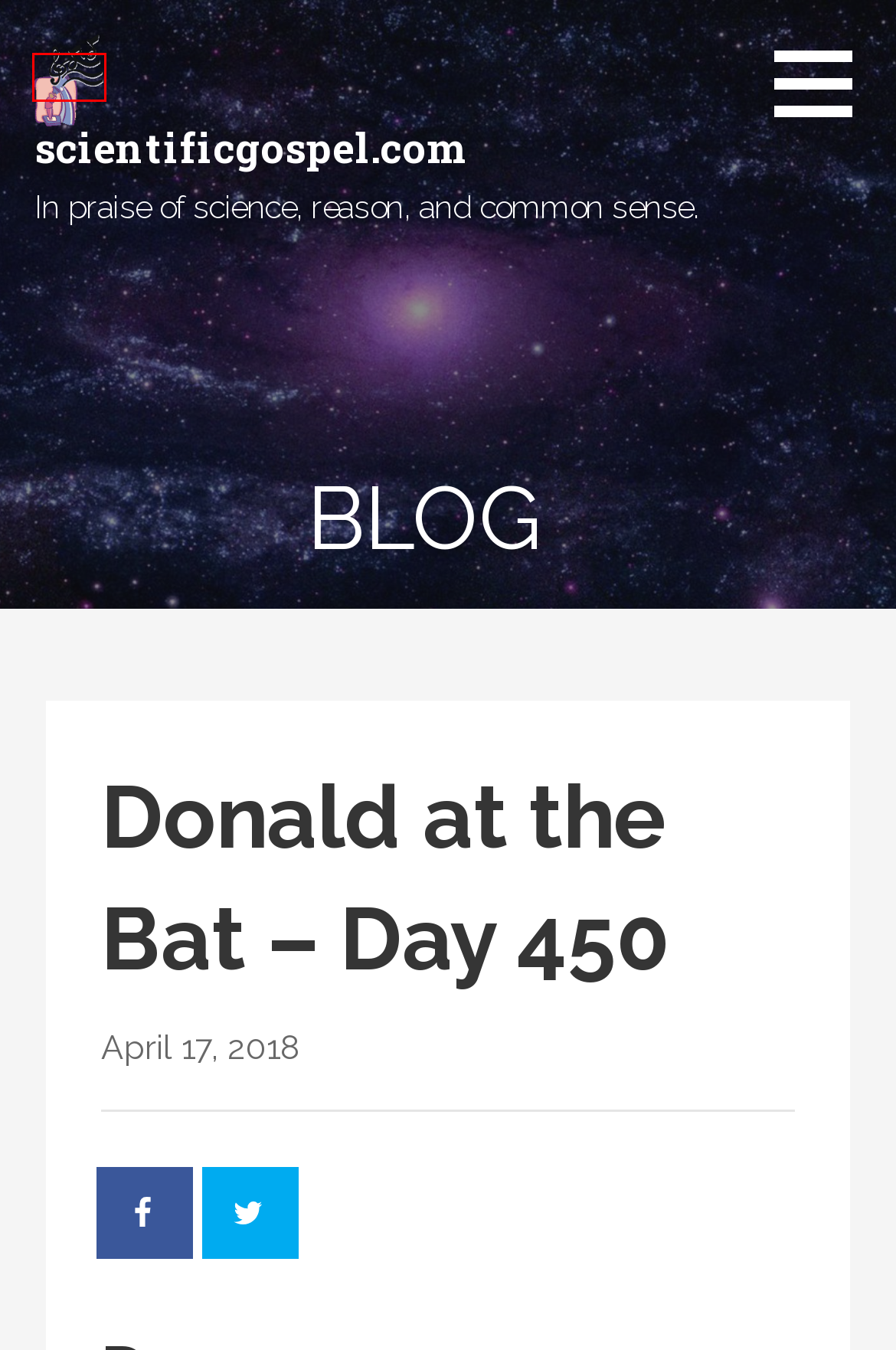Observe the provided screenshot of a webpage with a red bounding box around a specific UI element. Choose the webpage description that best fits the new webpage after you click on the highlighted element. These are your options:
A. scientificgospel.com - Home
B. May 25, Putin’s Shit List (1) - scientificgospel.com
C. Blog - scientificgospel.com
D. Donald at the Bat - Day 451 - scientificgospel.com
E. grilledcheesejesus.com - Where will those spunky deities show up next?
F. About - scientificgospel.com
G. Donald at the Bat - Day 449 - scientificgospel.com
H. Histology Class Complaint - scientificgospel.com

A